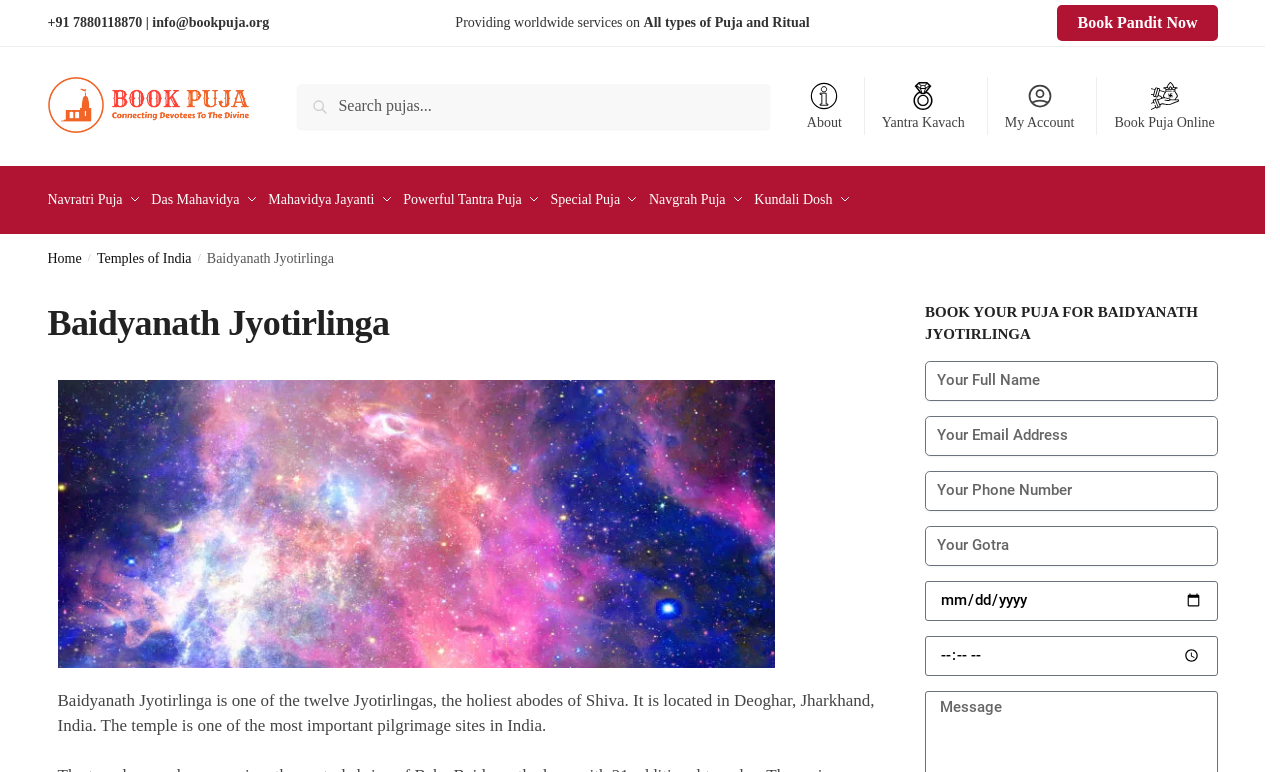Pinpoint the bounding box coordinates for the area that should be clicked to perform the following instruction: "Select your birth date".

[0.723, 0.743, 0.951, 0.795]